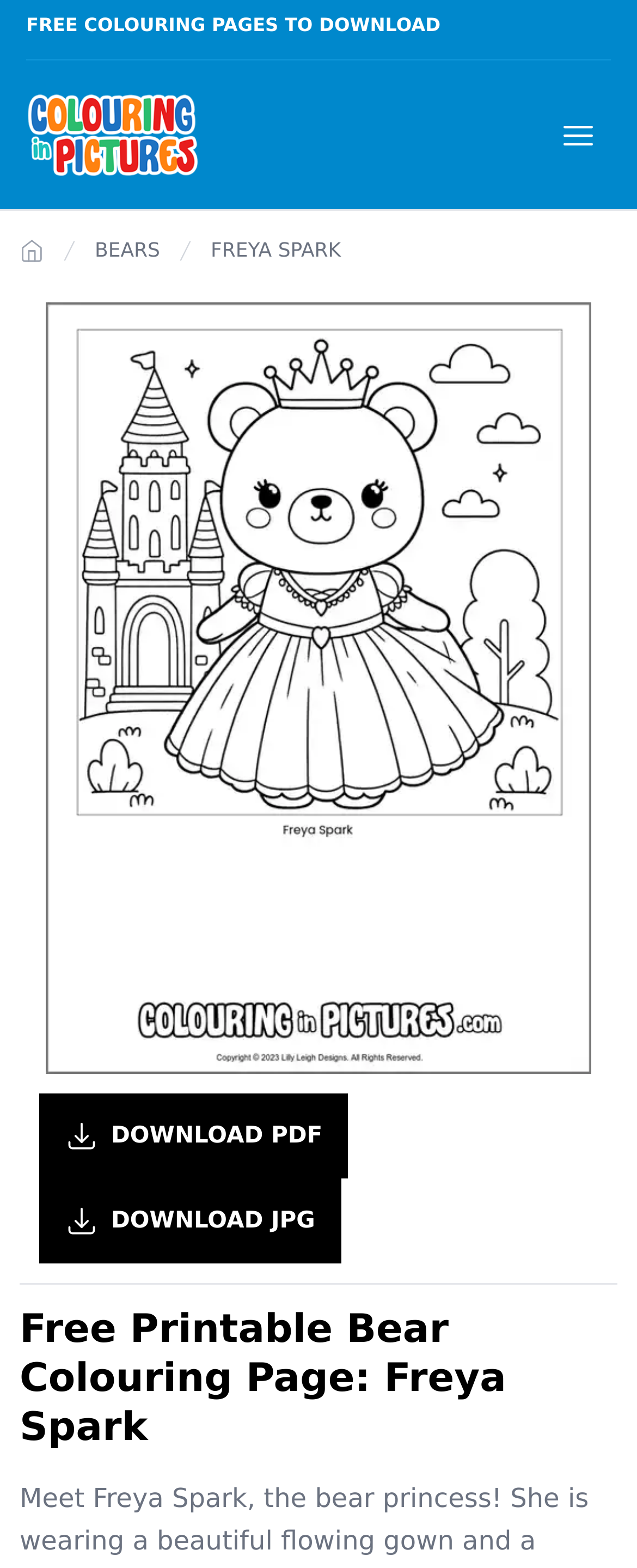Identify the bounding box for the described UI element: "Real Weddings".

None